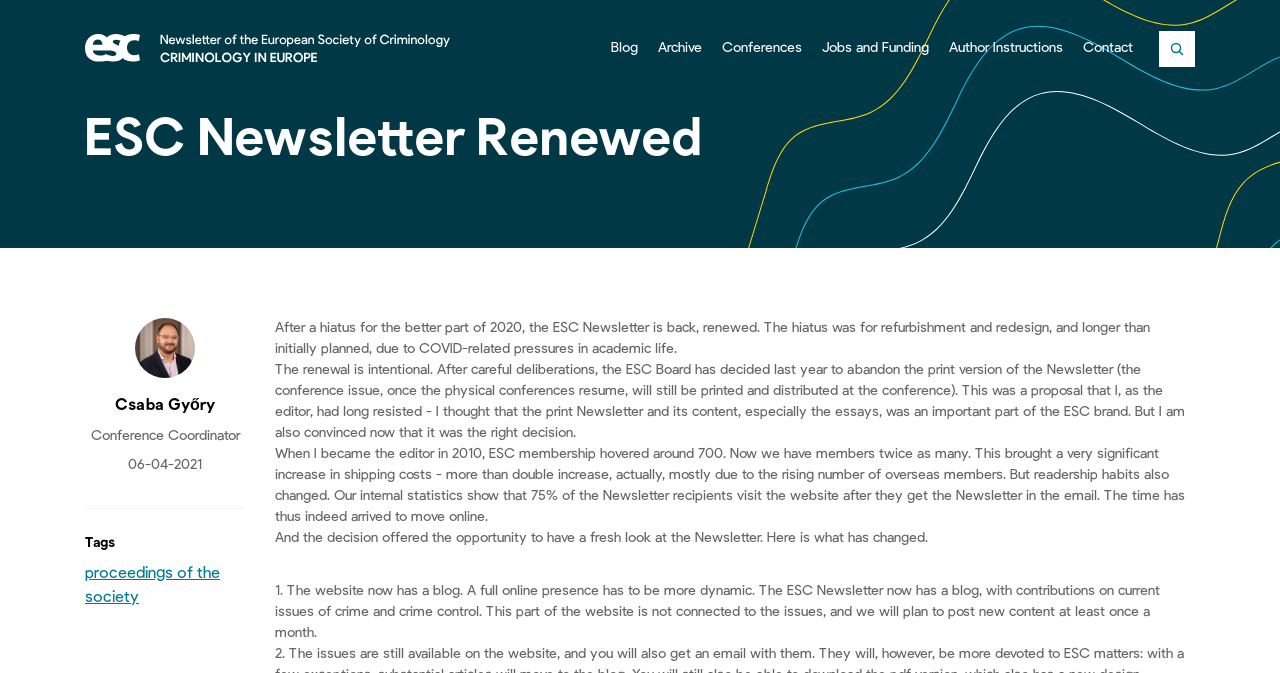Could you highlight the region that needs to be clicked to execute the instruction: "Search for issues and blog posts"?

[0.257, 0.144, 0.709, 0.201]